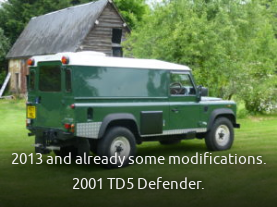Reply to the question with a single word or phrase:
What is the purpose of the customizations made to the Land Rover?

Off-road travels